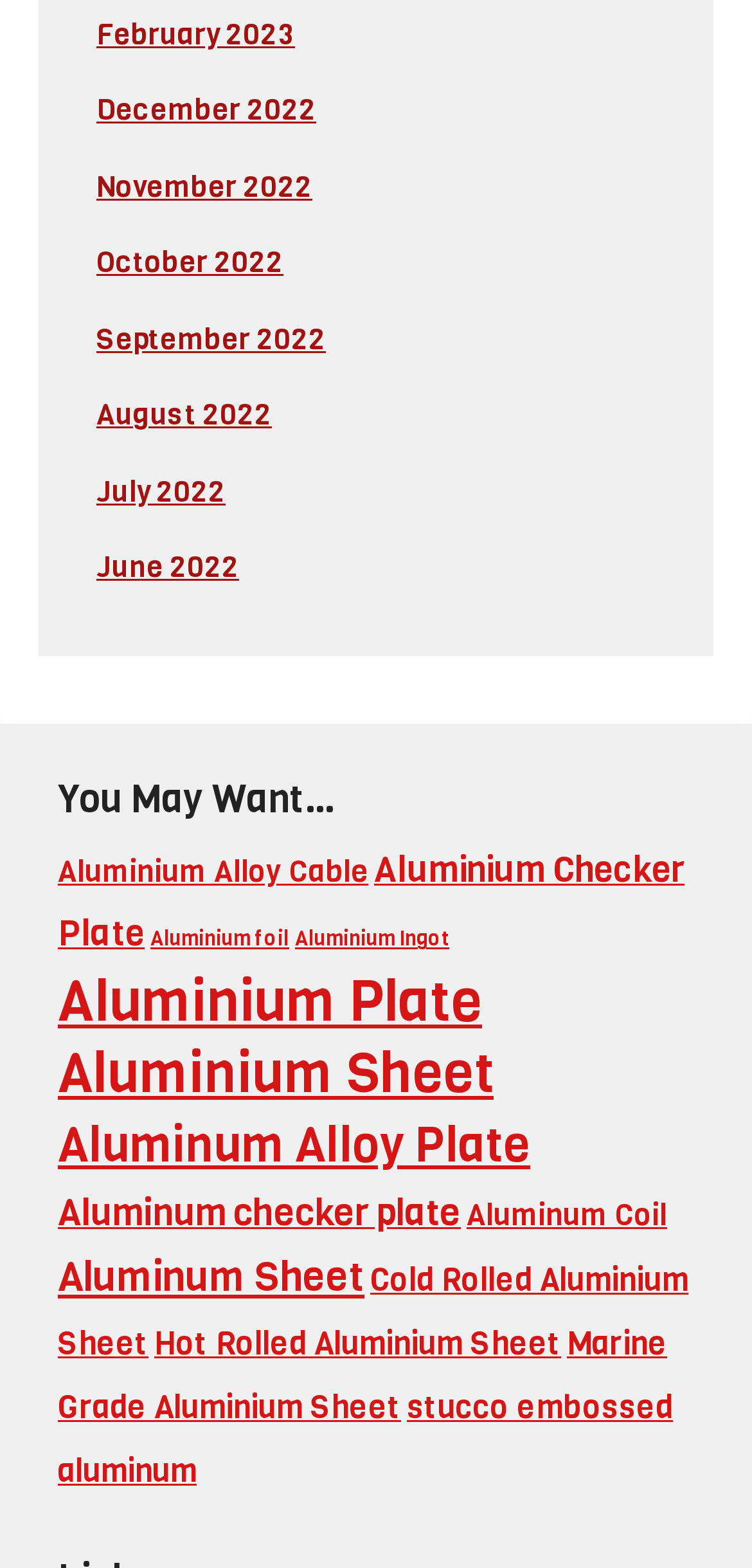Identify the bounding box coordinates of the part that should be clicked to carry out this instruction: "Go to February 2023".

[0.128, 0.009, 0.392, 0.034]